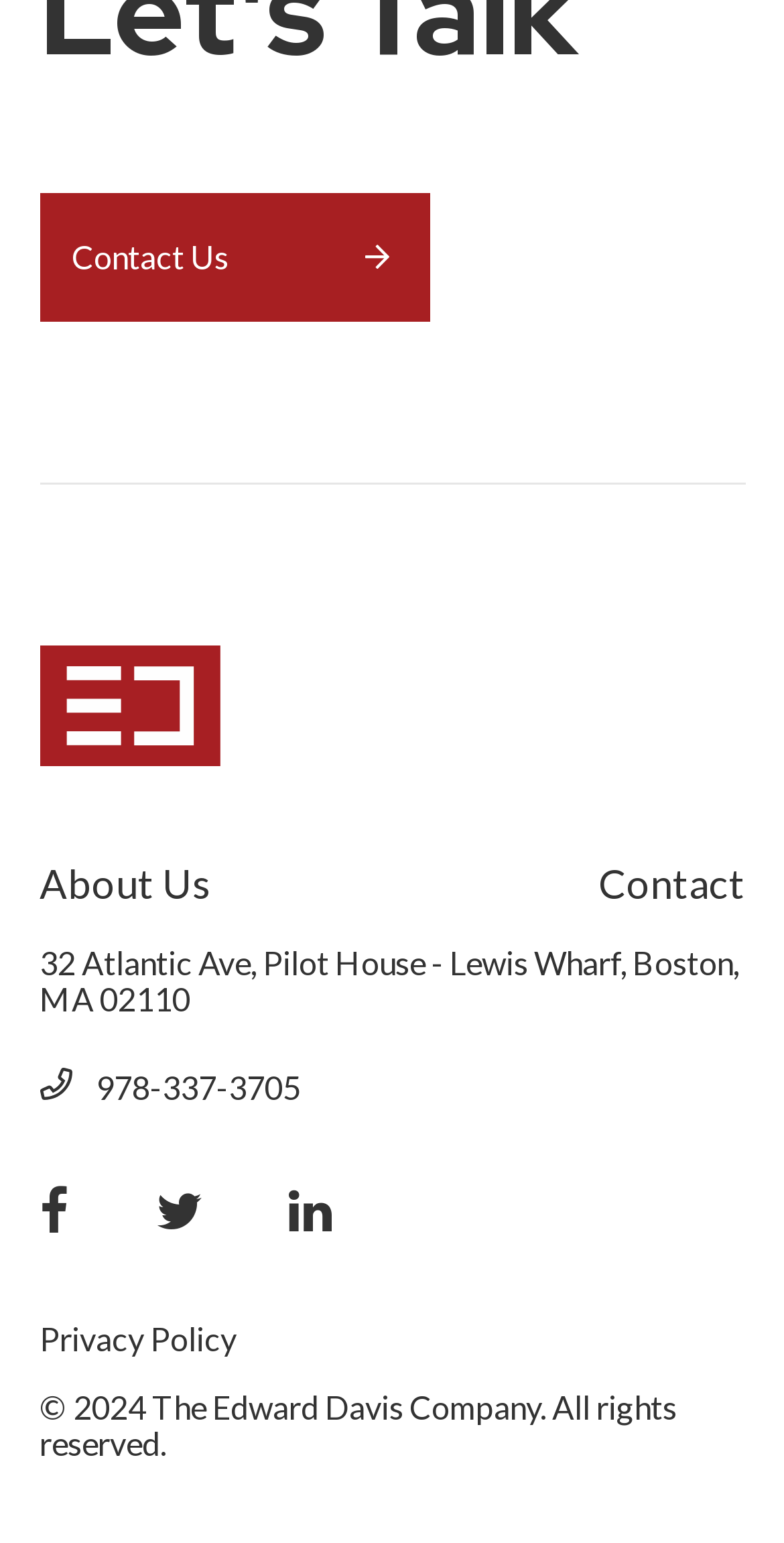Consider the image and give a detailed and elaborate answer to the question: 
What social media platforms can you connect with the company on?

I found the social media platforms by looking at the link elements that contain the social media platform names, which are 'Like us on Facebook', 'Follow us on Twitter', and 'Connect with us on LinkedIn'.